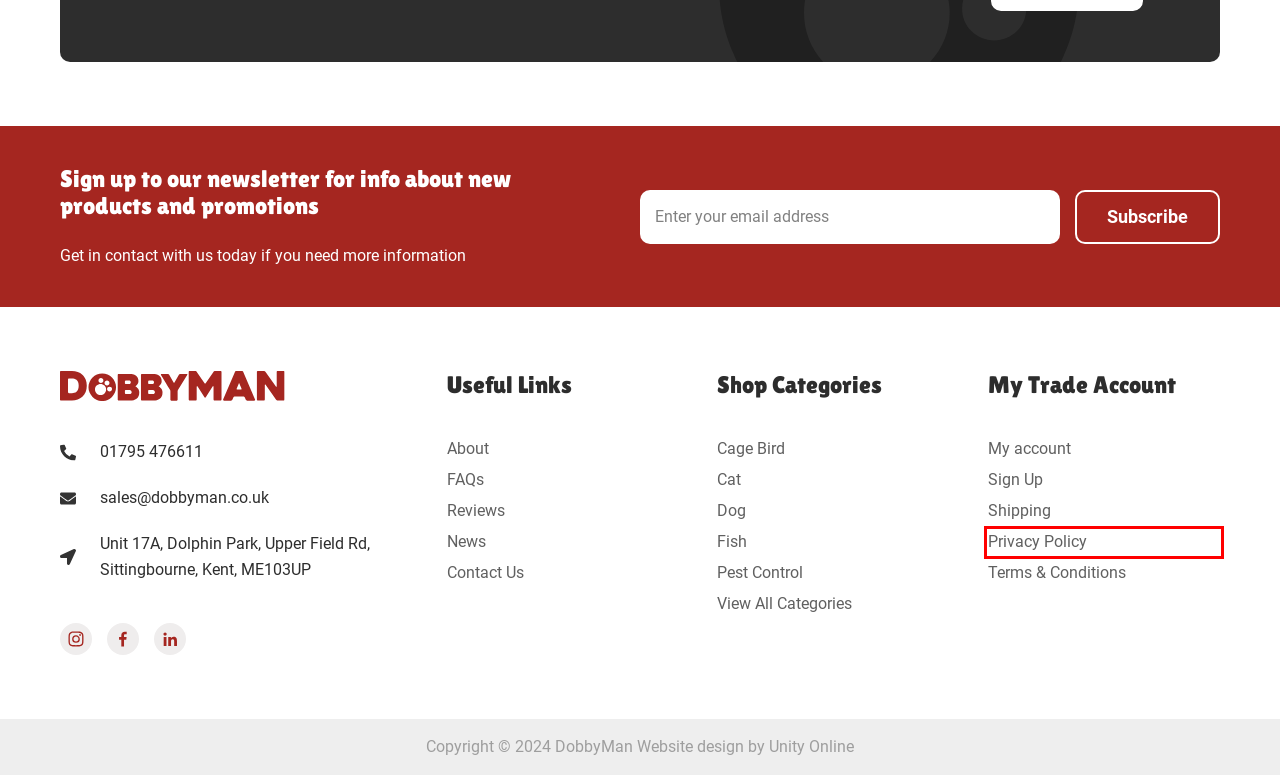You are presented with a screenshot of a webpage containing a red bounding box around an element. Determine which webpage description best describes the new webpage after clicking on the highlighted element. Here are the candidates:
A. Terms & Conditions - DobbyMan
B. Digital Marketing Agency In Ipswich, Suffolk - Unity Online
C. Contact Us - DobbyMan
D. Reviews - DobbyMan
E. Cat - DobbyMan
F. Privacy Policy - DobbyMan
G. Shop - DobbyMan
H. Pest Control - DobbyMan

F